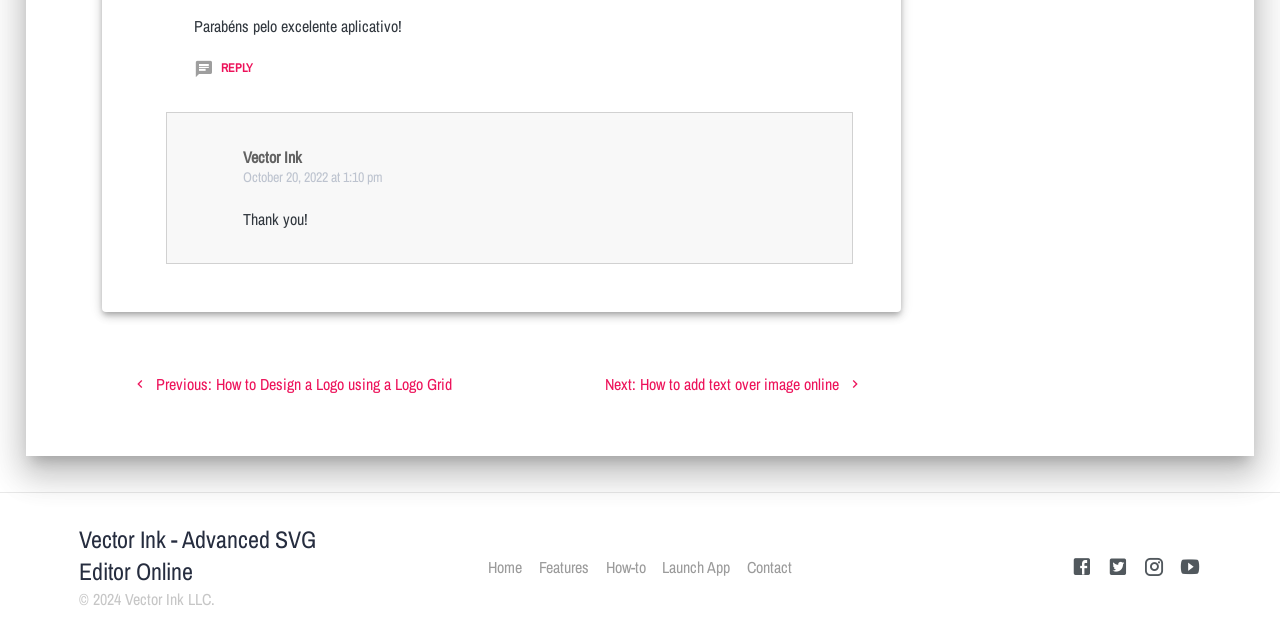Using the information shown in the image, answer the question with as much detail as possible: What is the date of the post?

The answer can be found in the link element 'October 20, 2022 at 1:10 pm' which is located near the top of the webpage.